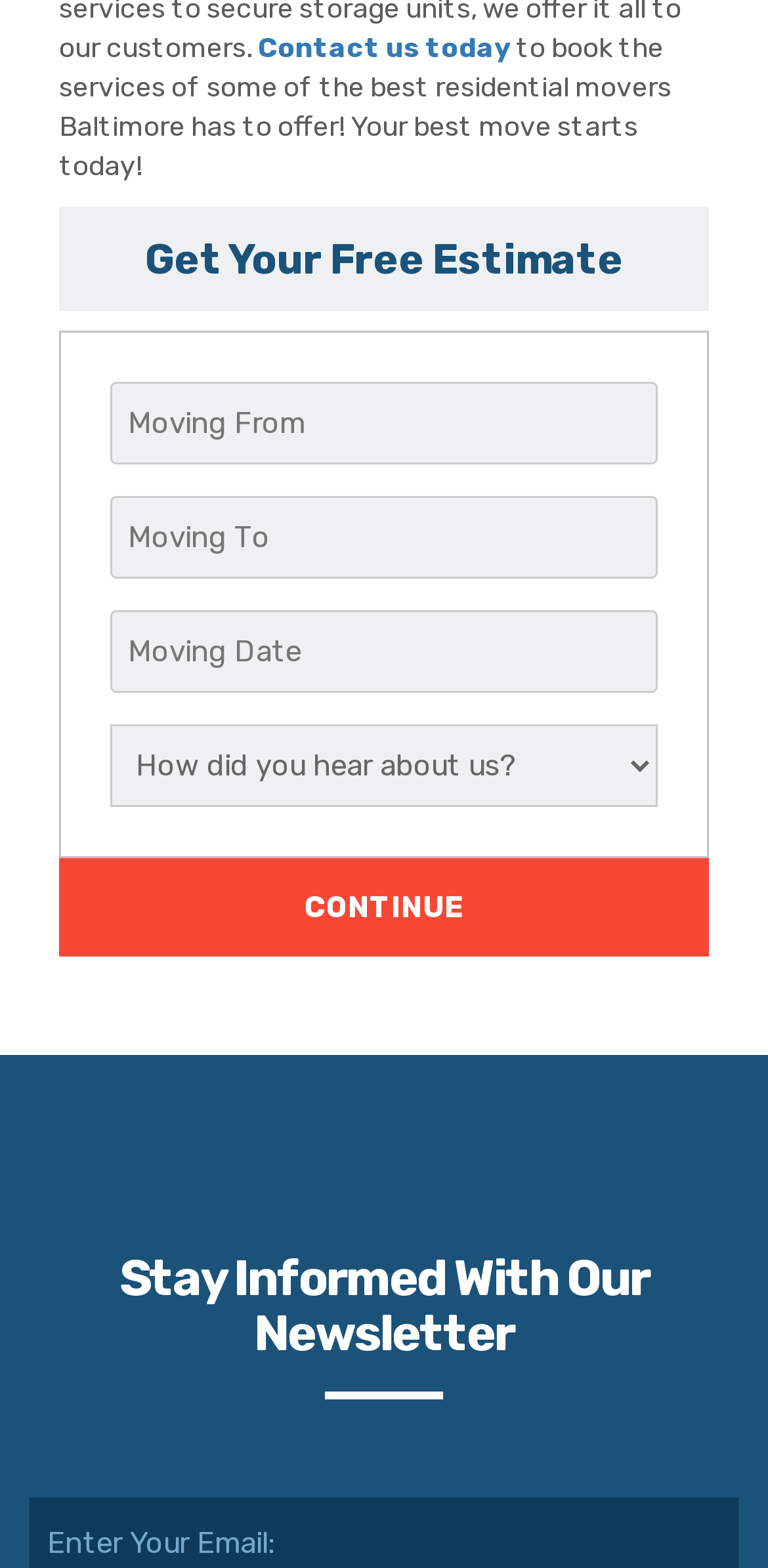Locate the bounding box coordinates of the area to click to fulfill this instruction: "click the 'Contact us today' link". The bounding box should be presented as four float numbers between 0 and 1, in the order [left, top, right, bottom].

[0.336, 0.02, 0.664, 0.042]